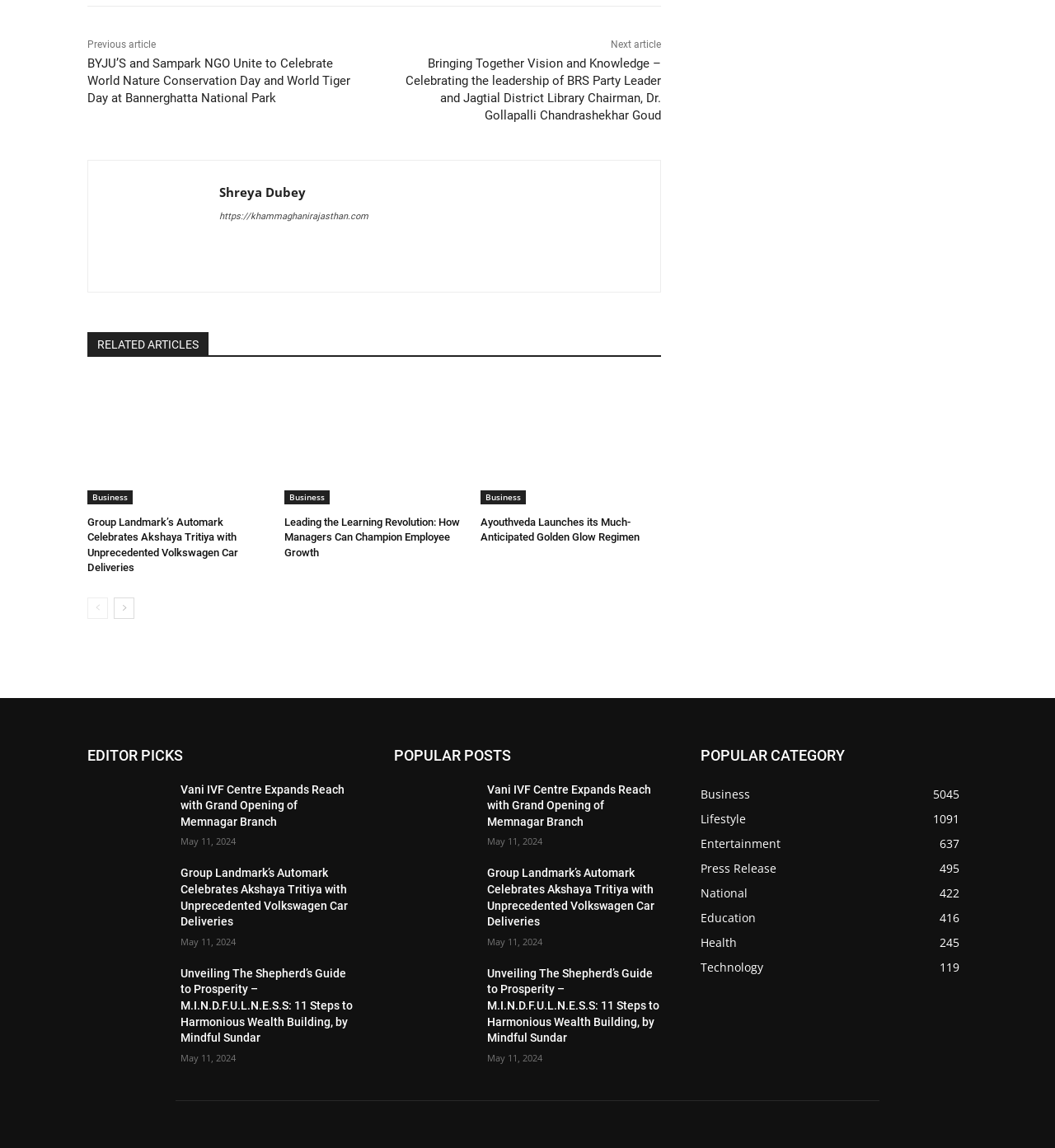What is the name of the author associated with the image?
Examine the webpage screenshot and provide an in-depth answer to the question.

I found an image with a link and a static text element with the same text content, which is 'Shreya Dubey', so I assume that this is the name of the author associated with the image.